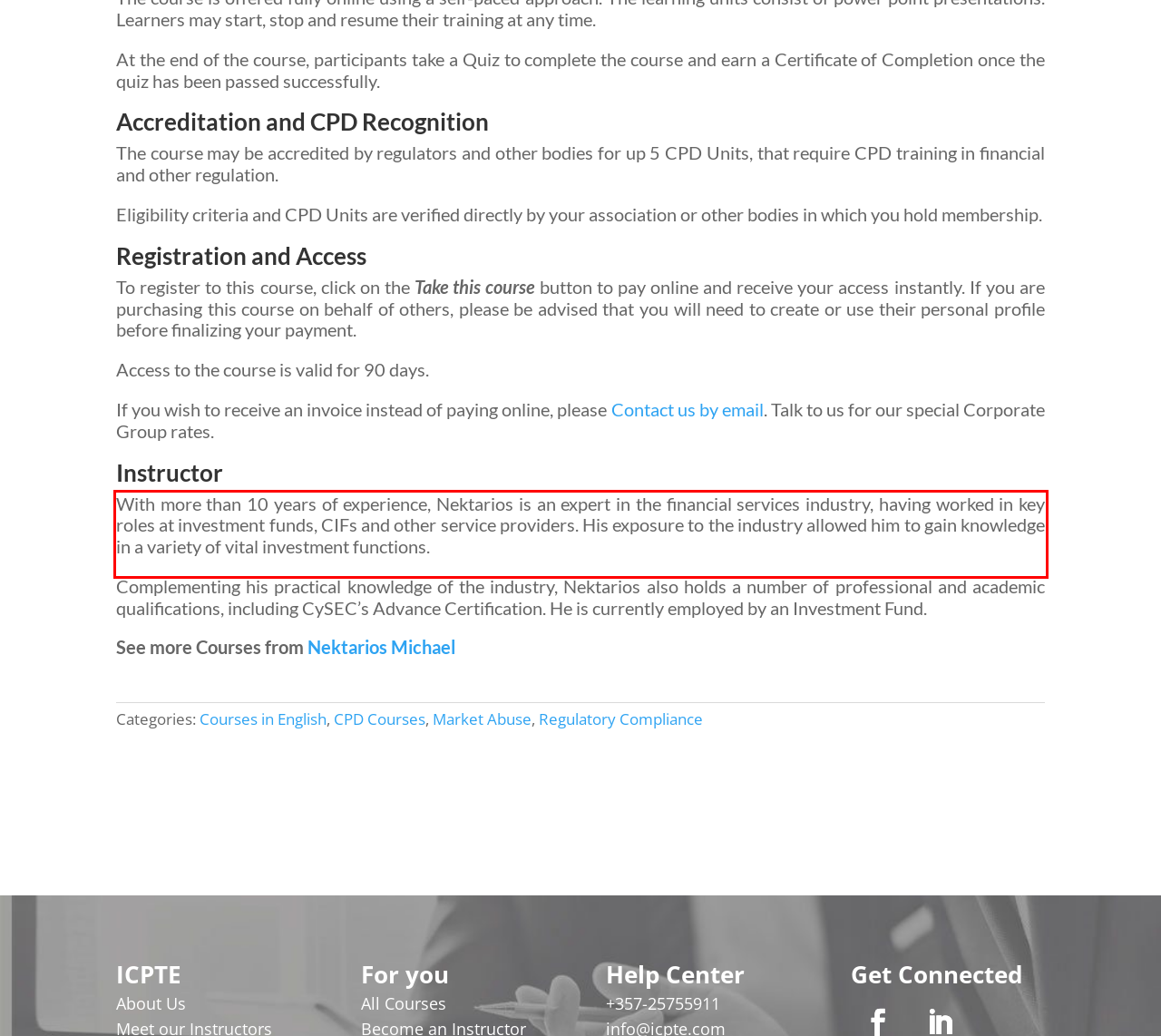You are given a screenshot of a webpage with a UI element highlighted by a red bounding box. Please perform OCR on the text content within this red bounding box.

With more than 10 years of experience, Nektarios is an expert in the financial services industry, having worked in key roles at investment funds, CIFs and other service providers. His exposure to the industry allowed him to gain knowledge in a variety of vital investment functions.